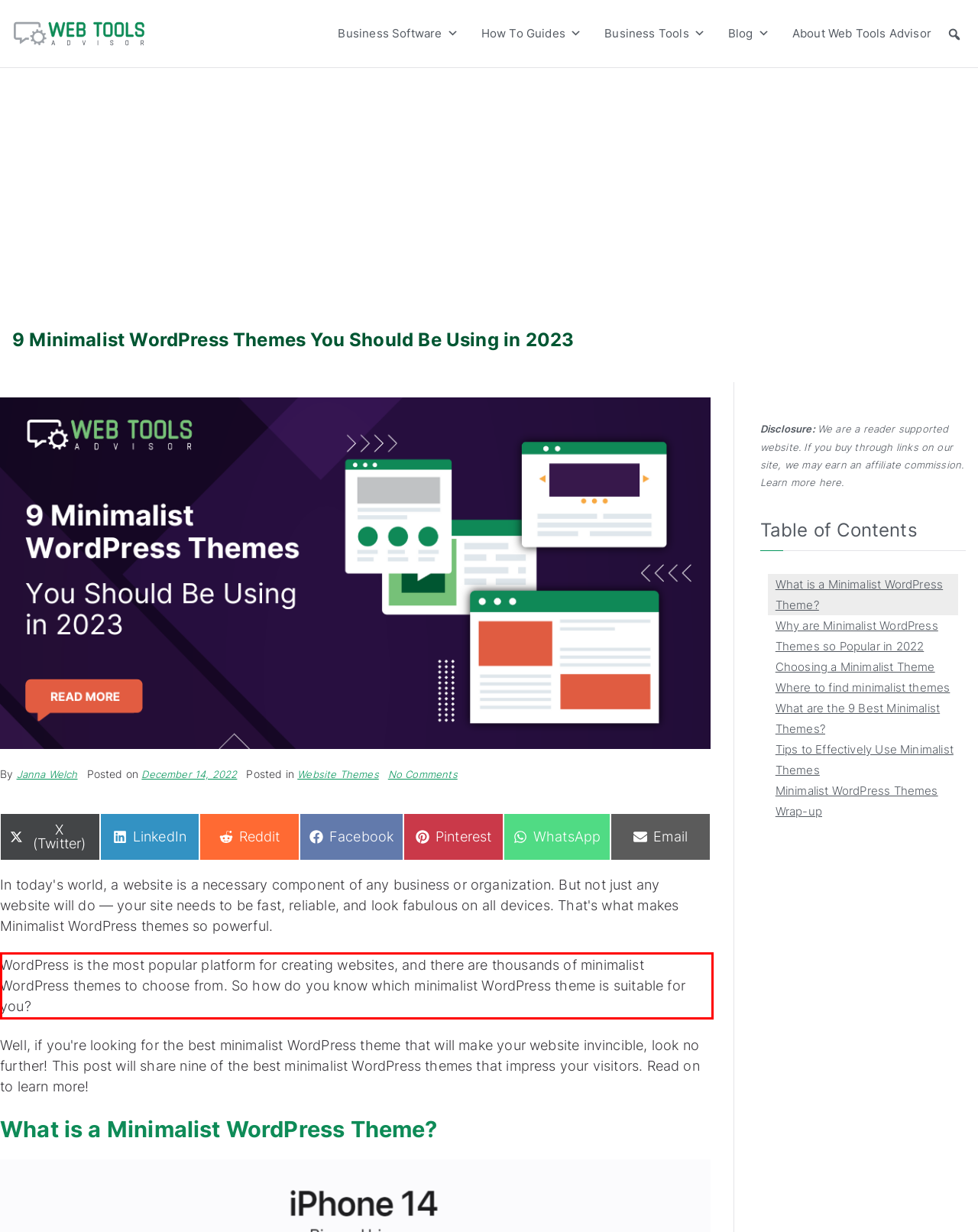Perform OCR on the text inside the red-bordered box in the provided screenshot and output the content.

WordPress is the most popular platform for creating websites, and there are thousands of minimalist WordPress themes to choose from. So how do you know which minimalist WordPress theme is suitable for you?